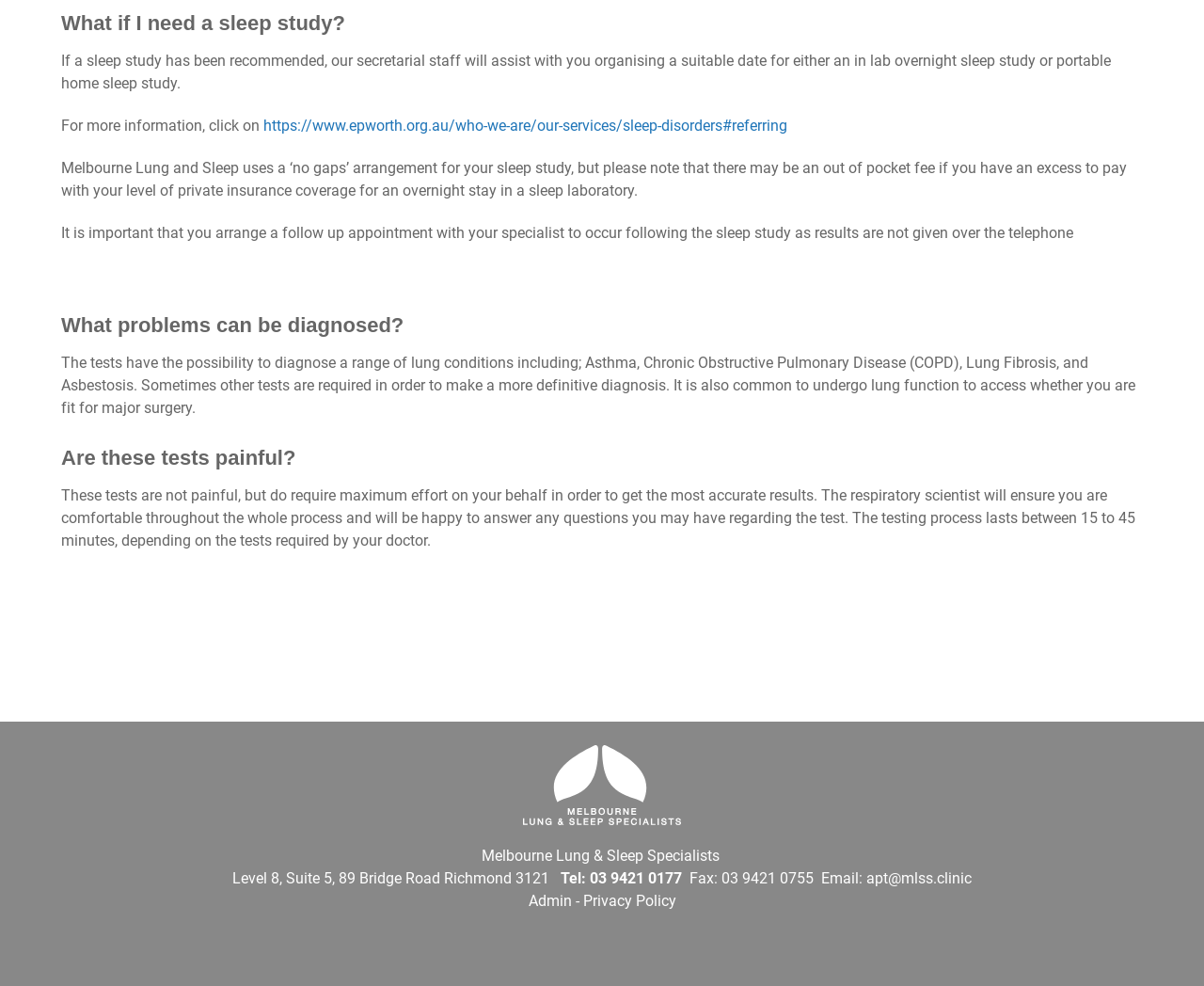What is the duration of the testing process?
Based on the screenshot, provide a one-word or short-phrase response.

15 to 45 minutes